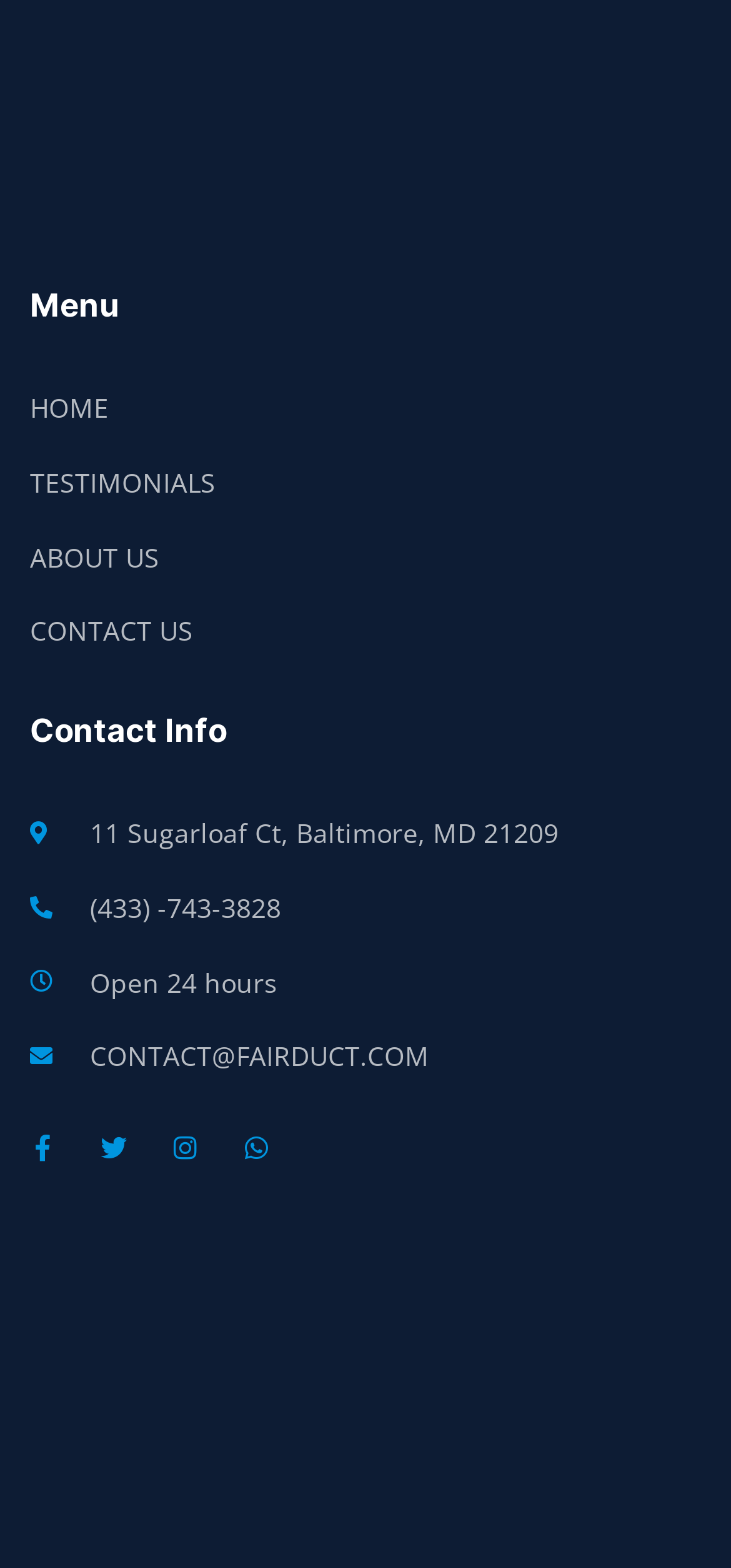Kindly provide the bounding box coordinates of the section you need to click on to fulfill the given instruction: "Email CONTACT@FAIRDUCT.COM".

[0.041, 0.66, 0.959, 0.688]